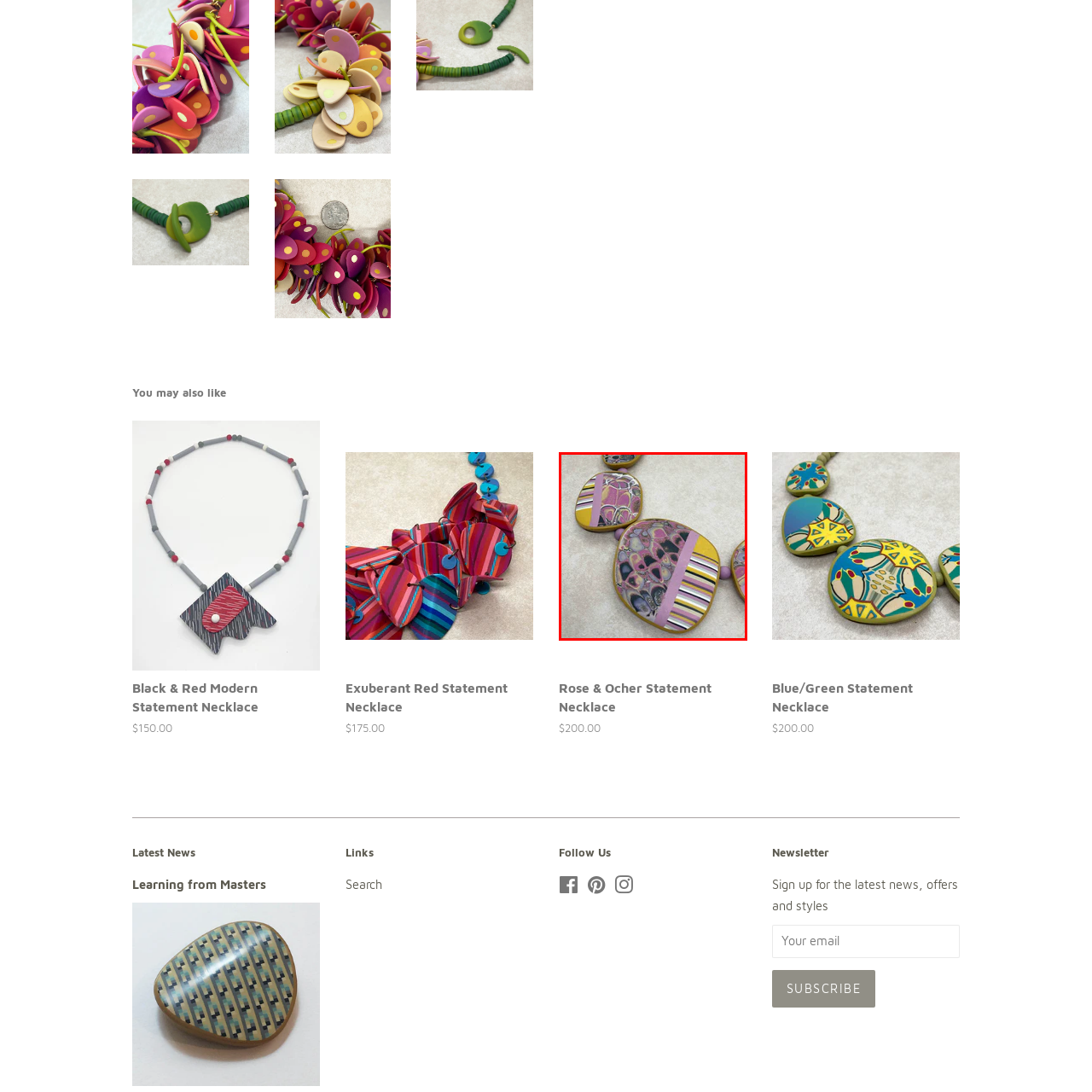Refer to the image area inside the black border, What is the purpose of the necklace? 
Respond concisely with a single word or phrase.

To add personality to an outfit